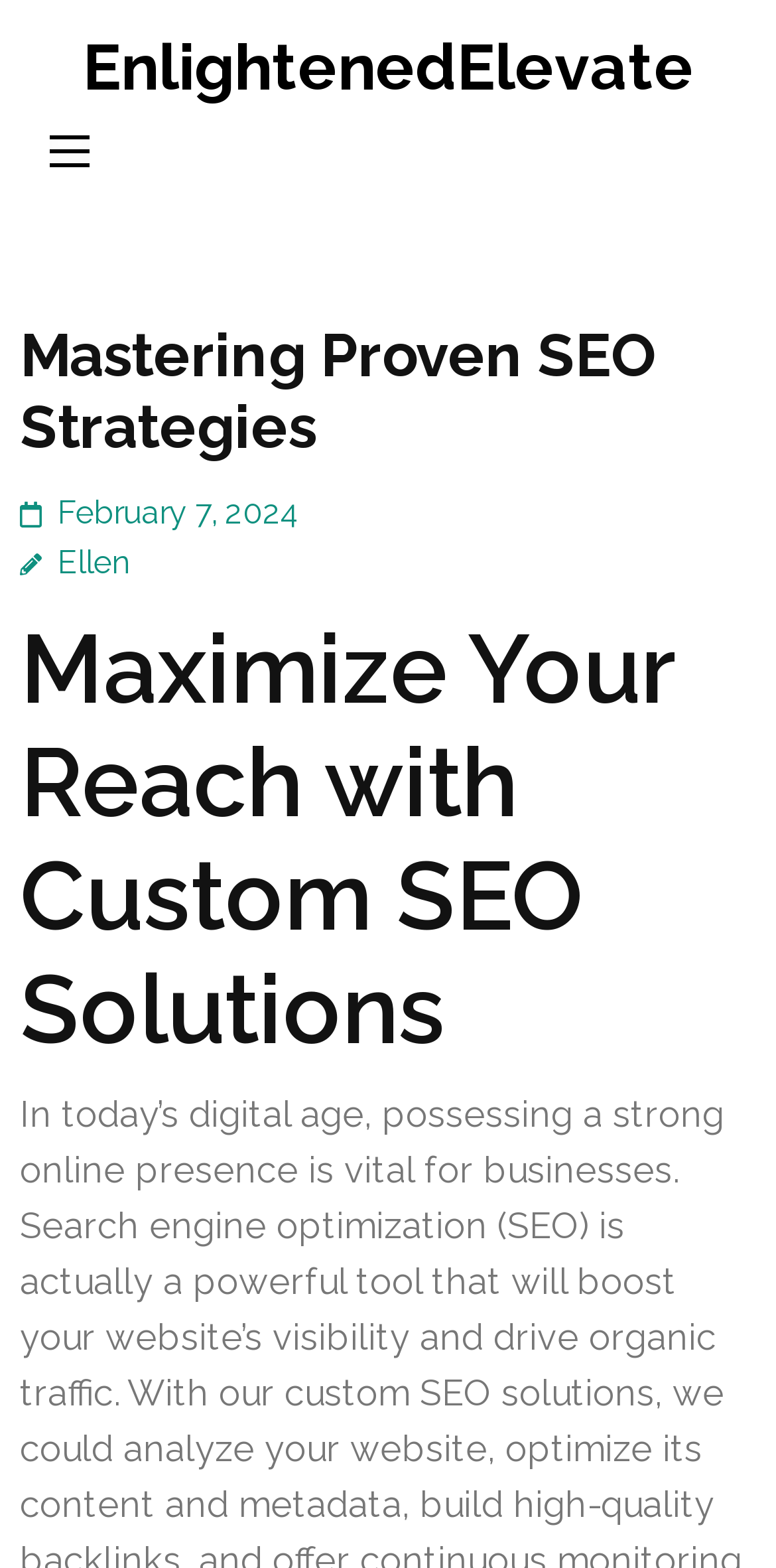What is the company or organization behind the webpage?
Look at the screenshot and give a one-word or phrase answer.

EnlightenedElevate